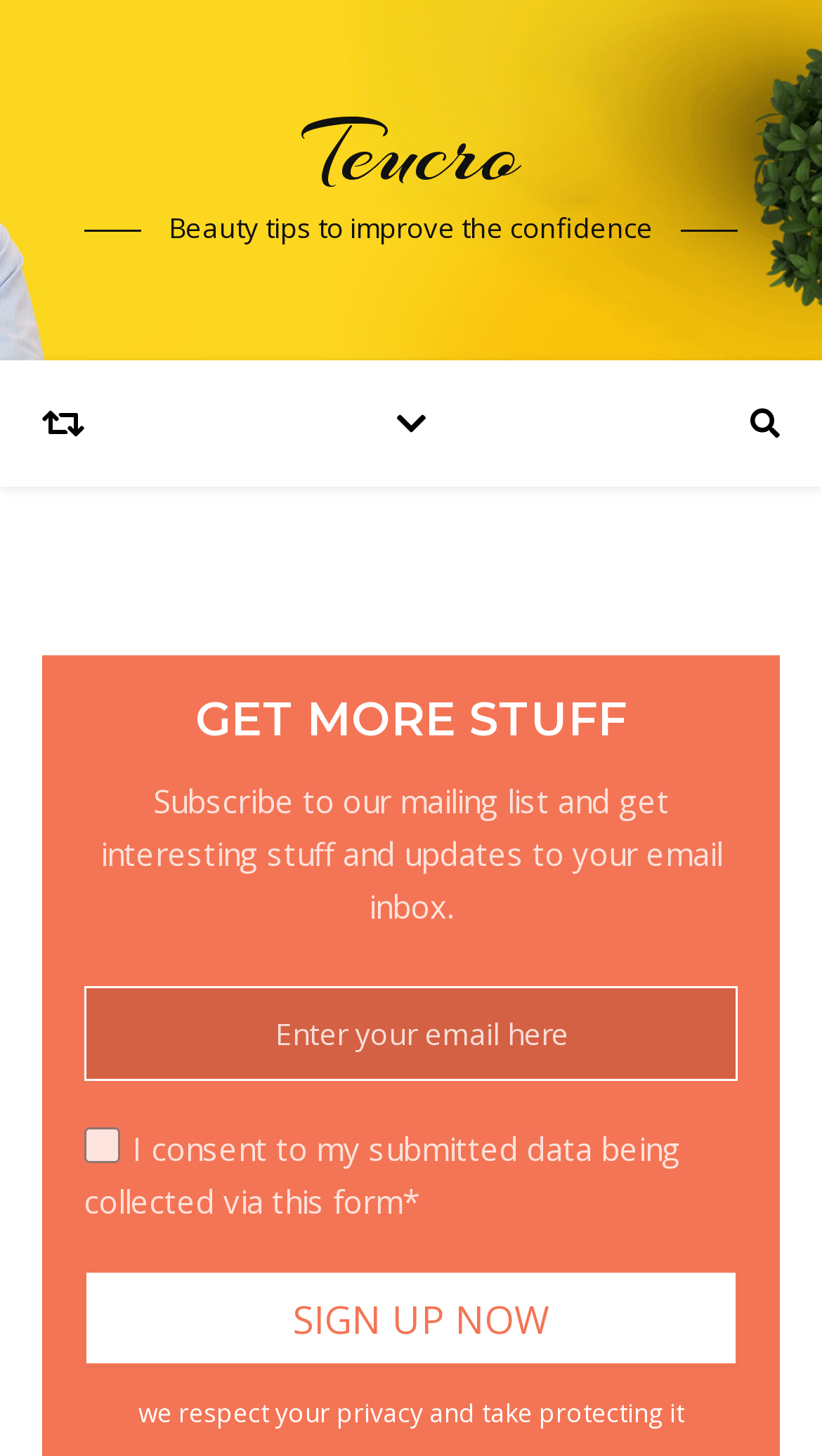Please determine the bounding box coordinates for the element with the description: "Teucro".

[0.0, 0.072, 1.0, 0.137]